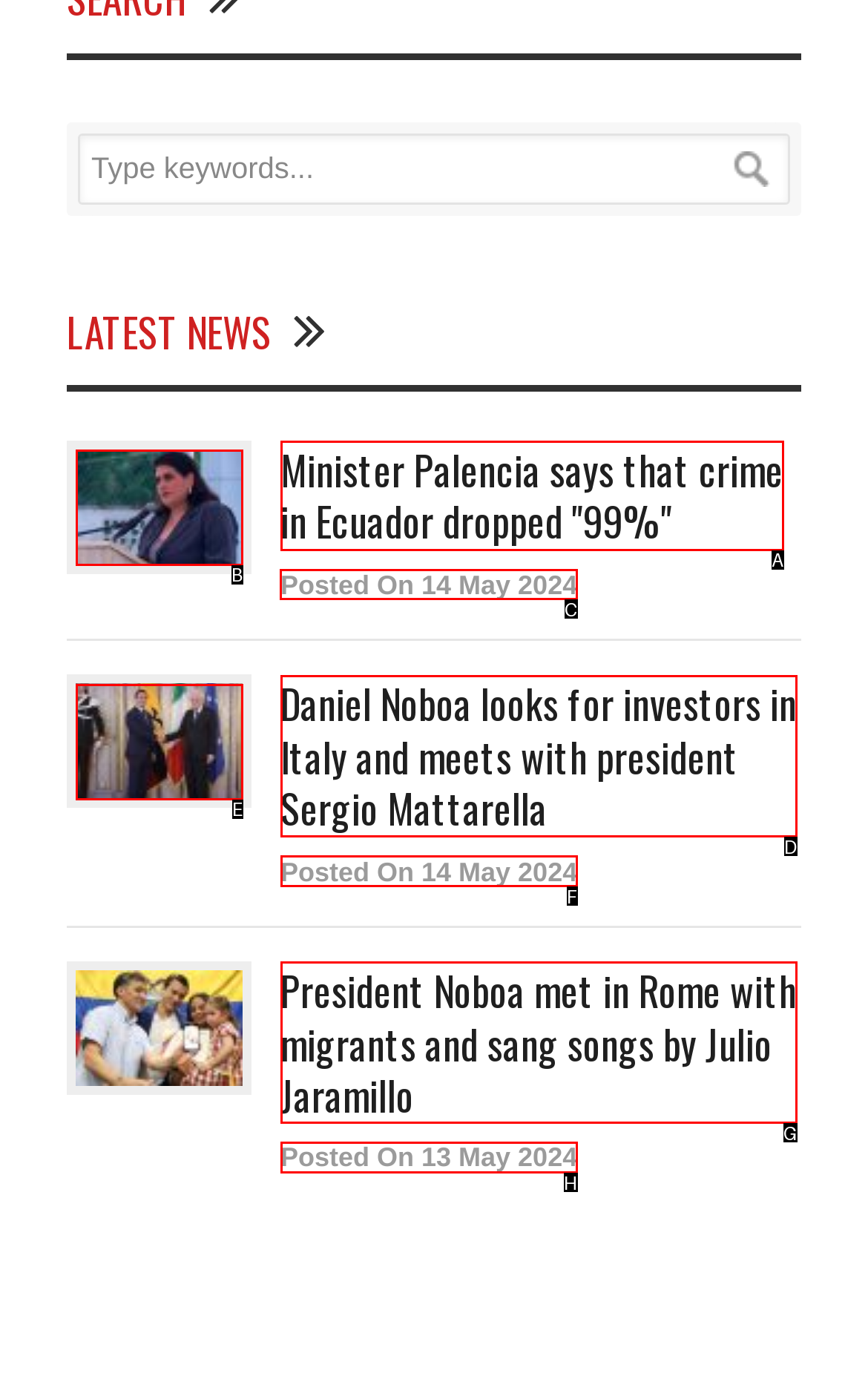Tell me the letter of the correct UI element to click for this instruction: view news posted on 14 May 2024. Answer with the letter only.

C